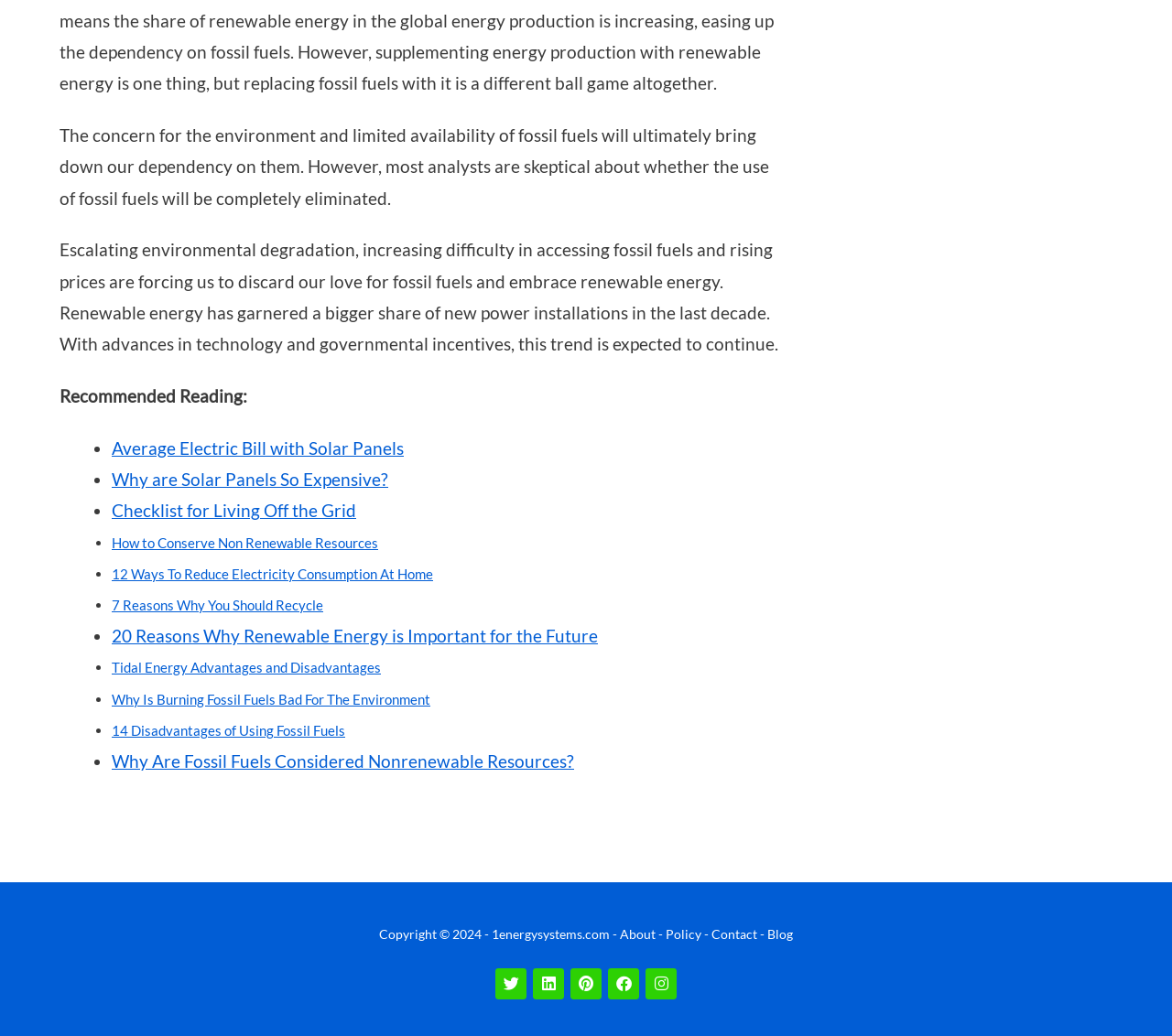Can you give a detailed response to the following question using the information from the image? What is the copyright year mentioned at the bottom of the webpage?

At the bottom of the webpage, there is a copyright notice that reads 'Copyright © 2024 -'. This indicates that the copyright year is 2024.